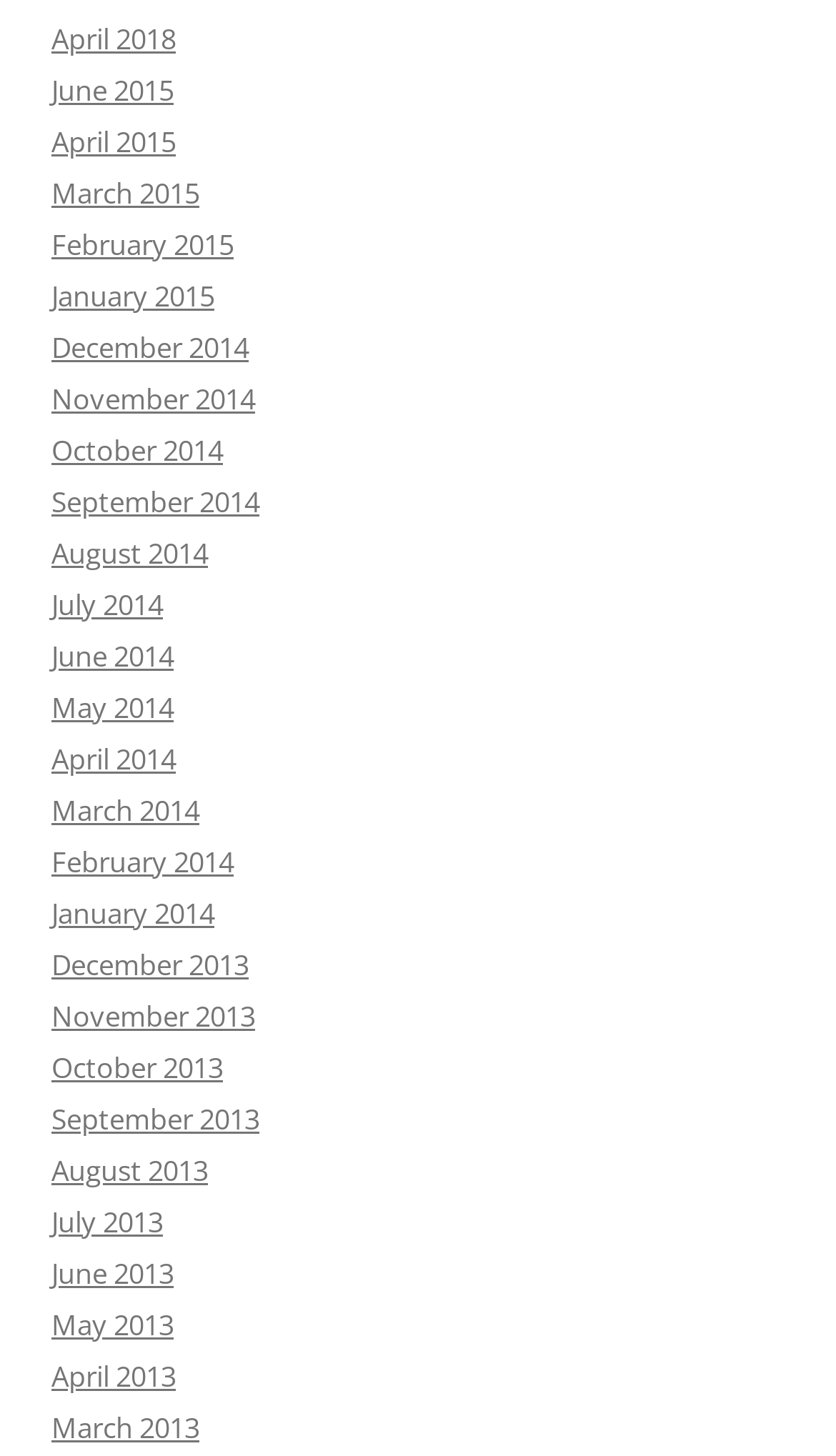Determine the bounding box coordinates of the clickable region to carry out the instruction: "view April 2018".

[0.062, 0.013, 0.21, 0.04]